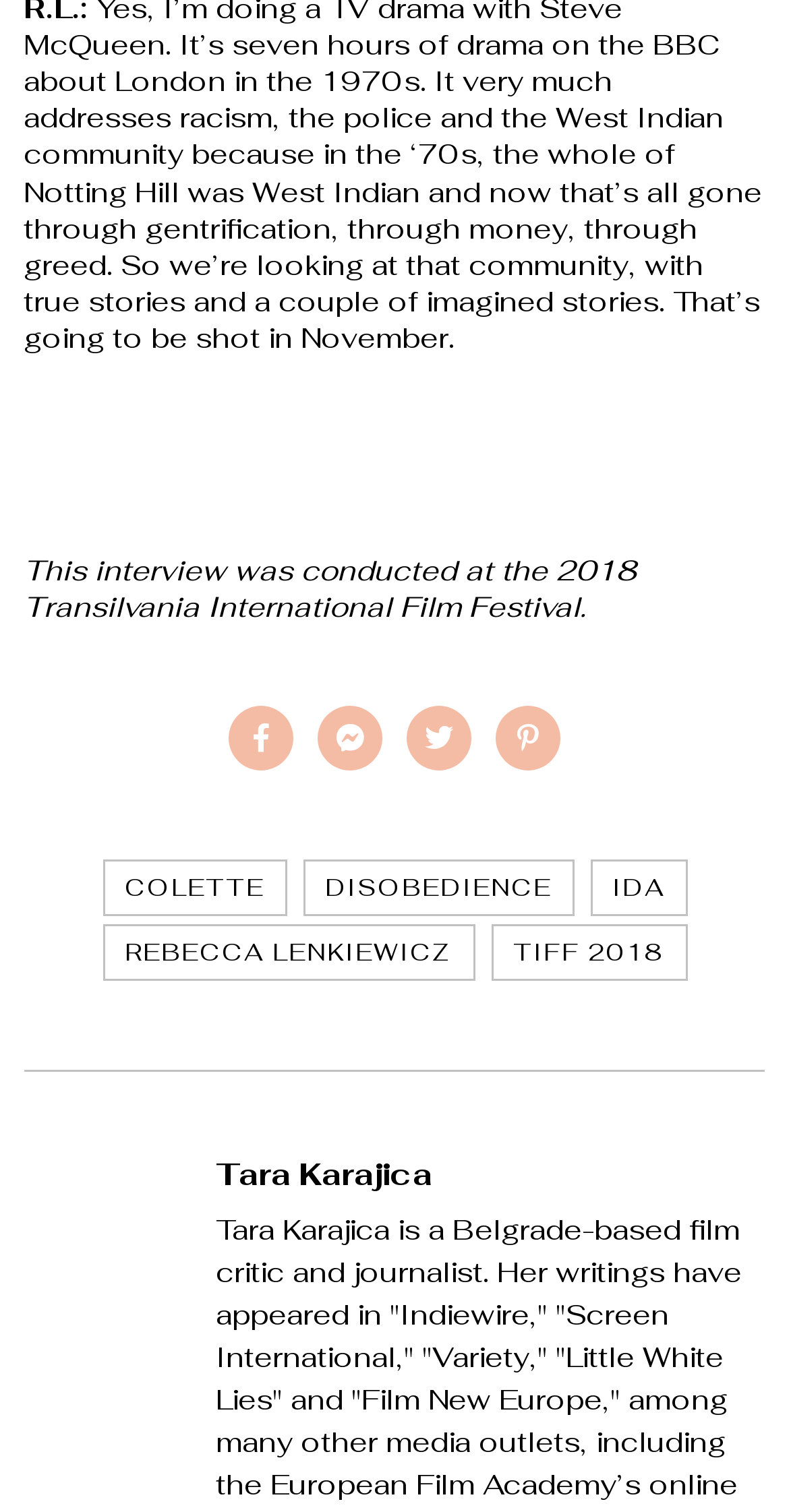Please specify the bounding box coordinates of the clickable region to carry out the following instruction: "Read about DISOBEDIENCE". The coordinates should be four float numbers between 0 and 1, in the format [left, top, right, bottom].

[0.383, 0.569, 0.727, 0.606]